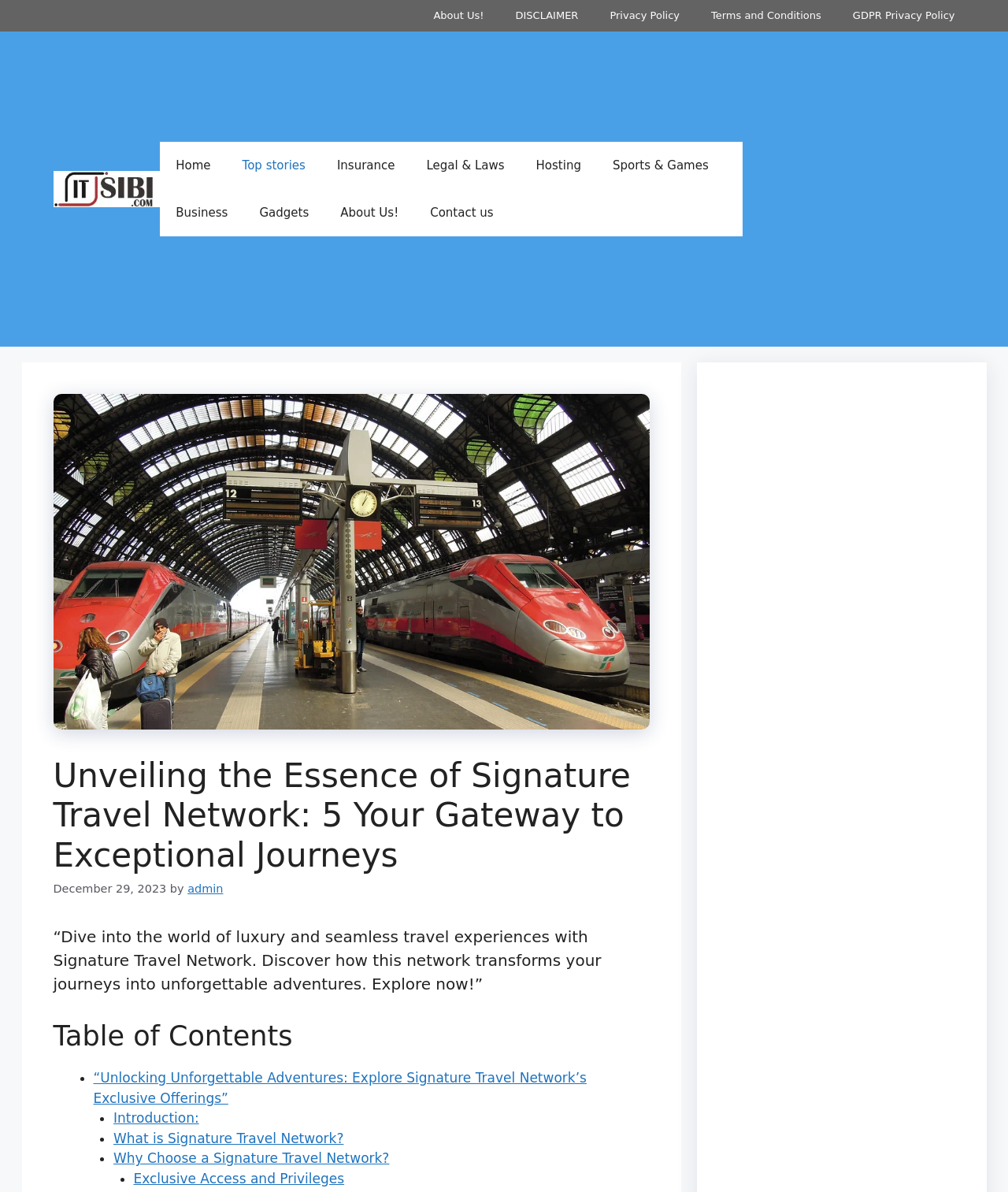Examine the screenshot and answer the question in as much detail as possible: What is the name of the travel network?

I found the answer by looking at the image element with the text 'Signature Travel Network' which is located at [0.053, 0.33, 0.645, 0.612]. This image is likely the logo of the travel network, and the text is its name.